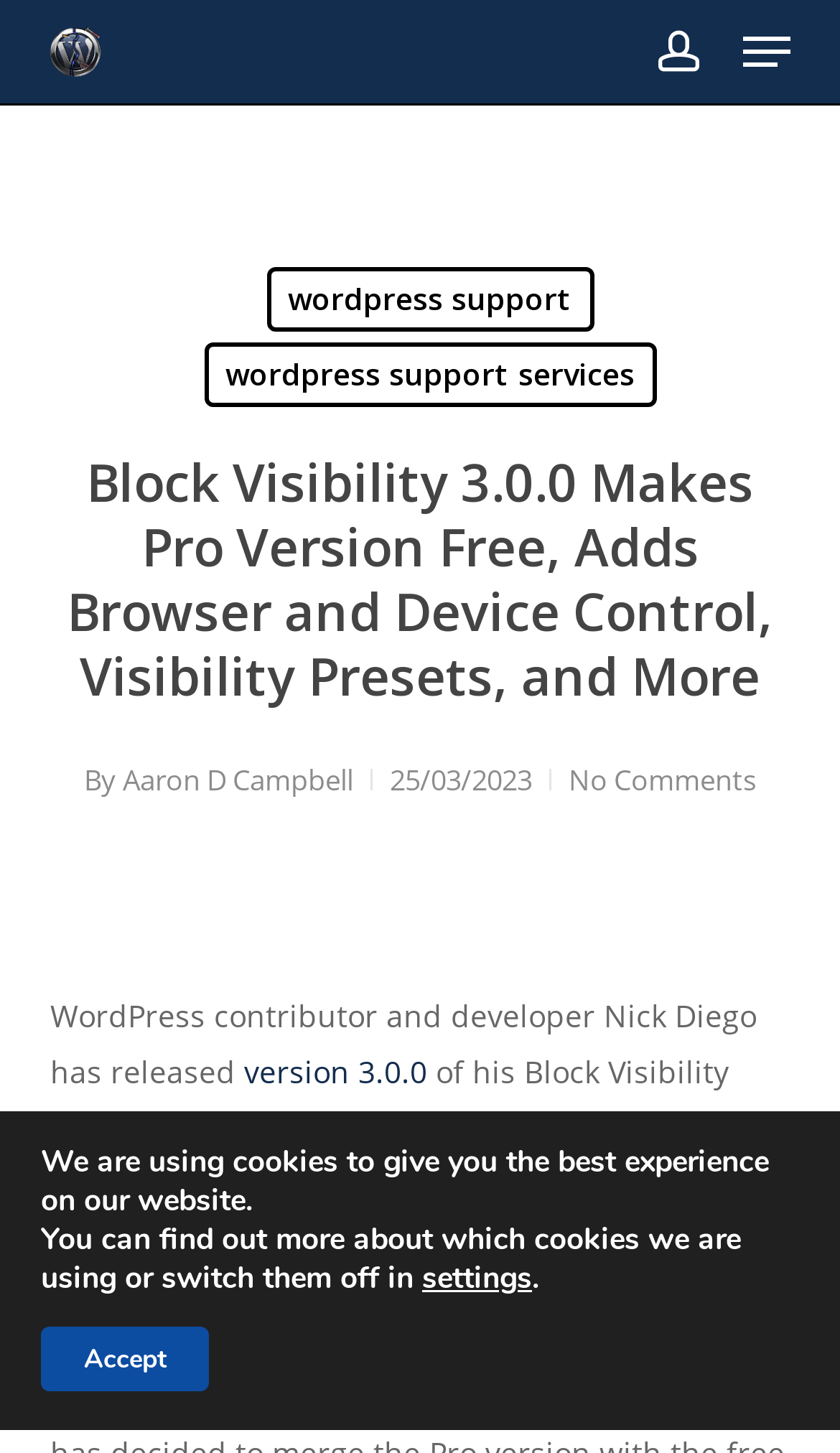Generate an in-depth caption that captures all aspects of the webpage.

The webpage is about the release of Block Visibility 3.0.0, a plugin that allows users to conditionally display blocks based on specific user roles, logged in/out, specific users, screen sizes, query strings, ACF fields, and more. 

At the top left, there is a link to "WP Support Services" accompanied by an image with the same name. On the top right, there are two links, "account" and a navigation menu button. 

Below the top section, there are three links in the middle: "wordpress support", "wordpress support services", and a heading that summarizes the content of the page. 

The main content of the page starts with a heading that announces the release of Block Visibility 3.0.0, followed by the author's name, "Aaron D Campbell", and the date "25/03/2023". 

Below the author information, there is a link to "No Comments" which leads to a section that describes the plugin's features. This section mentions that the plugin allows users to conditionally display blocks based on specific user roles, logged in/out, specific users, screen sizes, query strings, ACF fields, and more.

At the bottom of the page, there is a GDPR Cookie Banner that informs users about the use of cookies on the website. The banner provides options to learn more about the cookies used or to switch them off. There are two buttons, "settings" and "Accept", to manage cookie preferences.